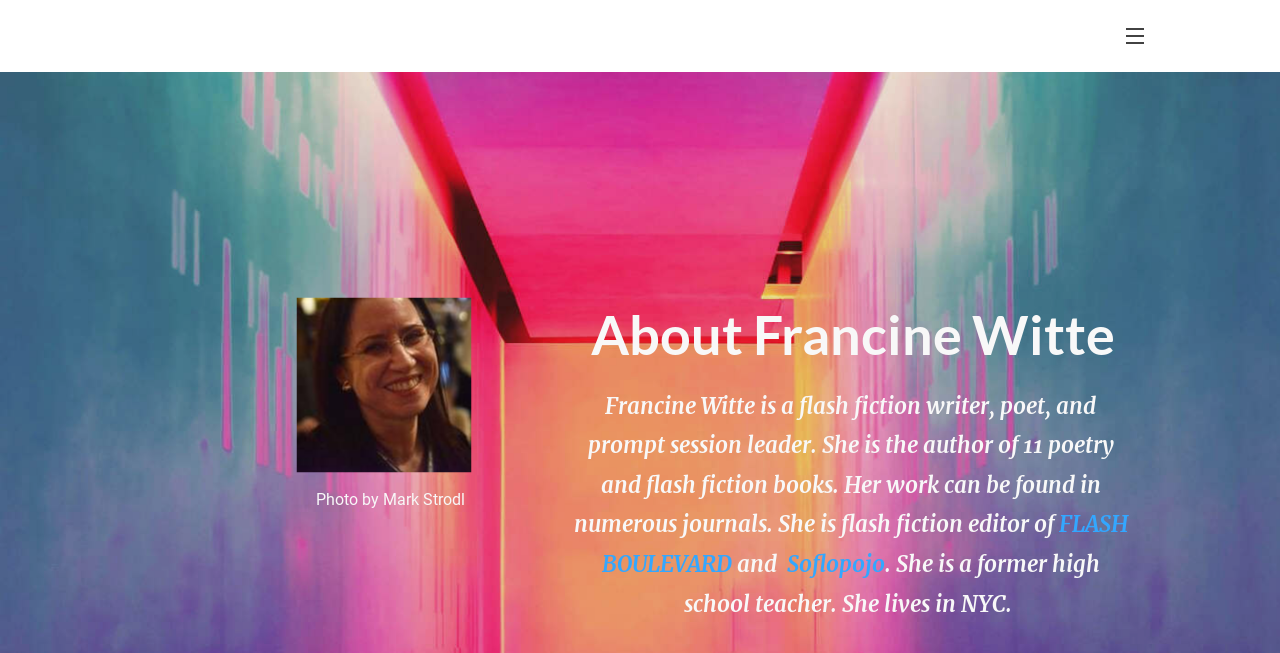Please find the bounding box coordinates (top-left x, top-left y, bottom-right x, bottom-right y) in the screenshot for the UI element described as follows: Email us

None